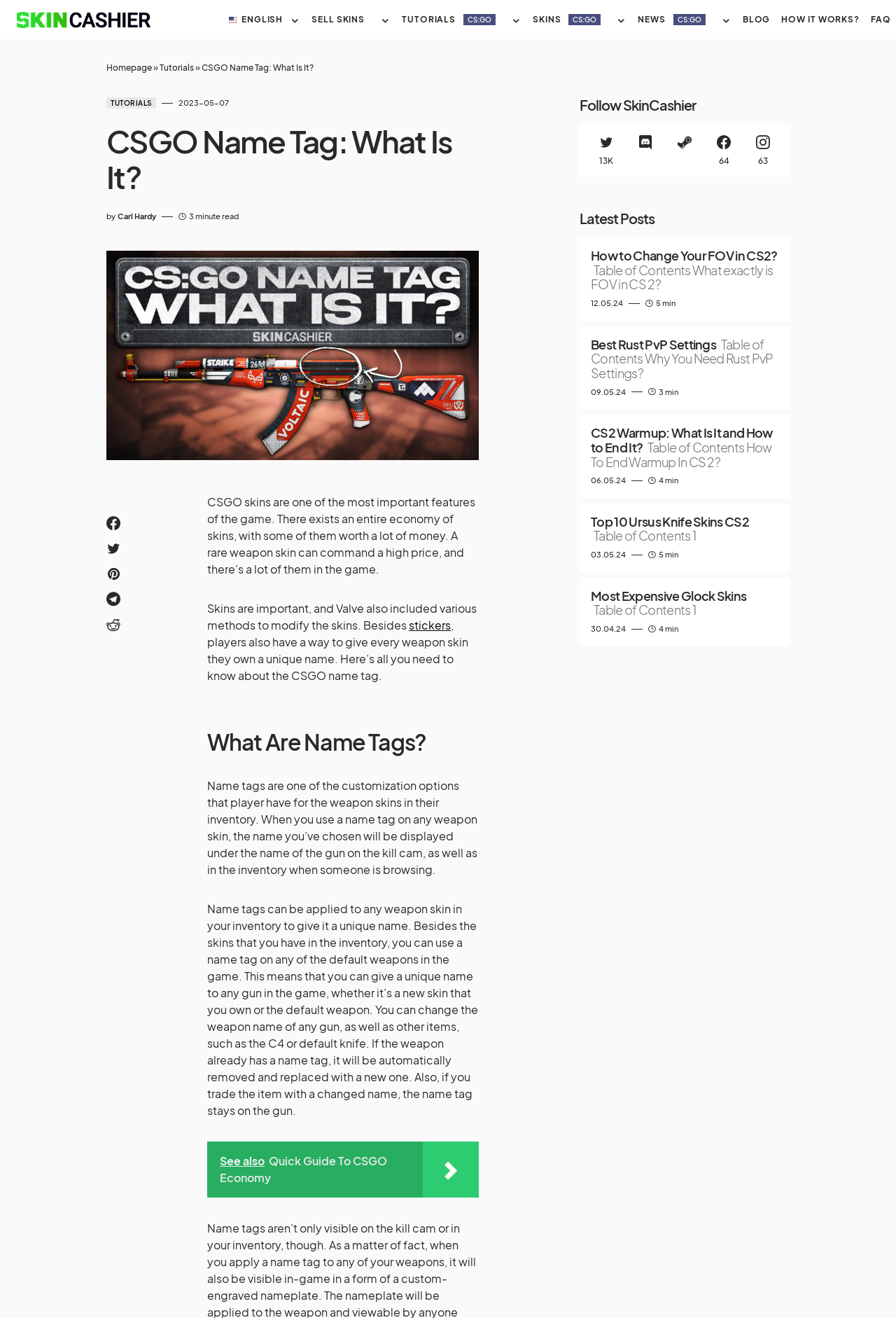Bounding box coordinates must be specified in the format (top-left x, top-left y, bottom-right x, bottom-right y). All values should be floating point numbers between 0 and 1. What are the bounding box coordinates of the UI element described as: 64

[0.786, 0.094, 0.83, 0.134]